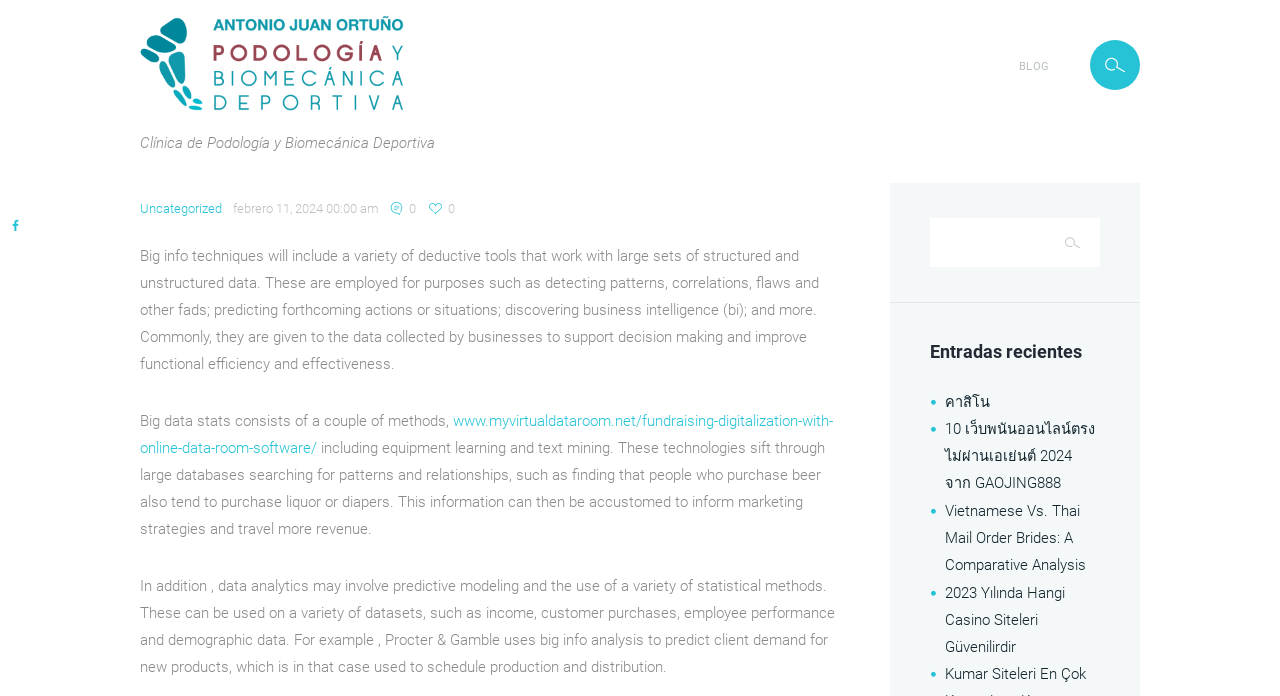Provide an in-depth caption for the contents of the webpage.

The webpage is about Big Data Approaches, with a focus on its applications and techniques. At the top, there is a navigation menu with links to "Clínica de Podología y Biomecánica Deportiva", "BLOG", and a search bar with an "Open search" button. 

Below the navigation menu, there is a section with a date "febrero 11, 2024 00:00 am" and two icons. This section is followed by a paragraph of text that explains the concept of big data techniques, including their purposes and applications. 

Next, there is another paragraph that discusses big data statistics, including methods such as machine learning and text mining. This is followed by a link to an external website and another paragraph that explains how data analytics can be used to inform marketing strategies and drive revenue.

On the right side of the page, there is a section with a heading "Entradas recientes" (Recent Entries) that lists several links to articles, including "คาสิโน", "10 เว็บพนันออนไลน์ตรงไม่ผ่านเอเย่นต์ 2024 จาก GAOJING888", "Vietnamese Vs. Thai Mail Order Brides: A Comparative Analysis", and "2023 Yılında Hangi Casino Siteleri Güvenilirdir". 

At the bottom of the page, there is a textbox and a button, but their purposes are not clear. There is also a small icon at the top left corner of the page.